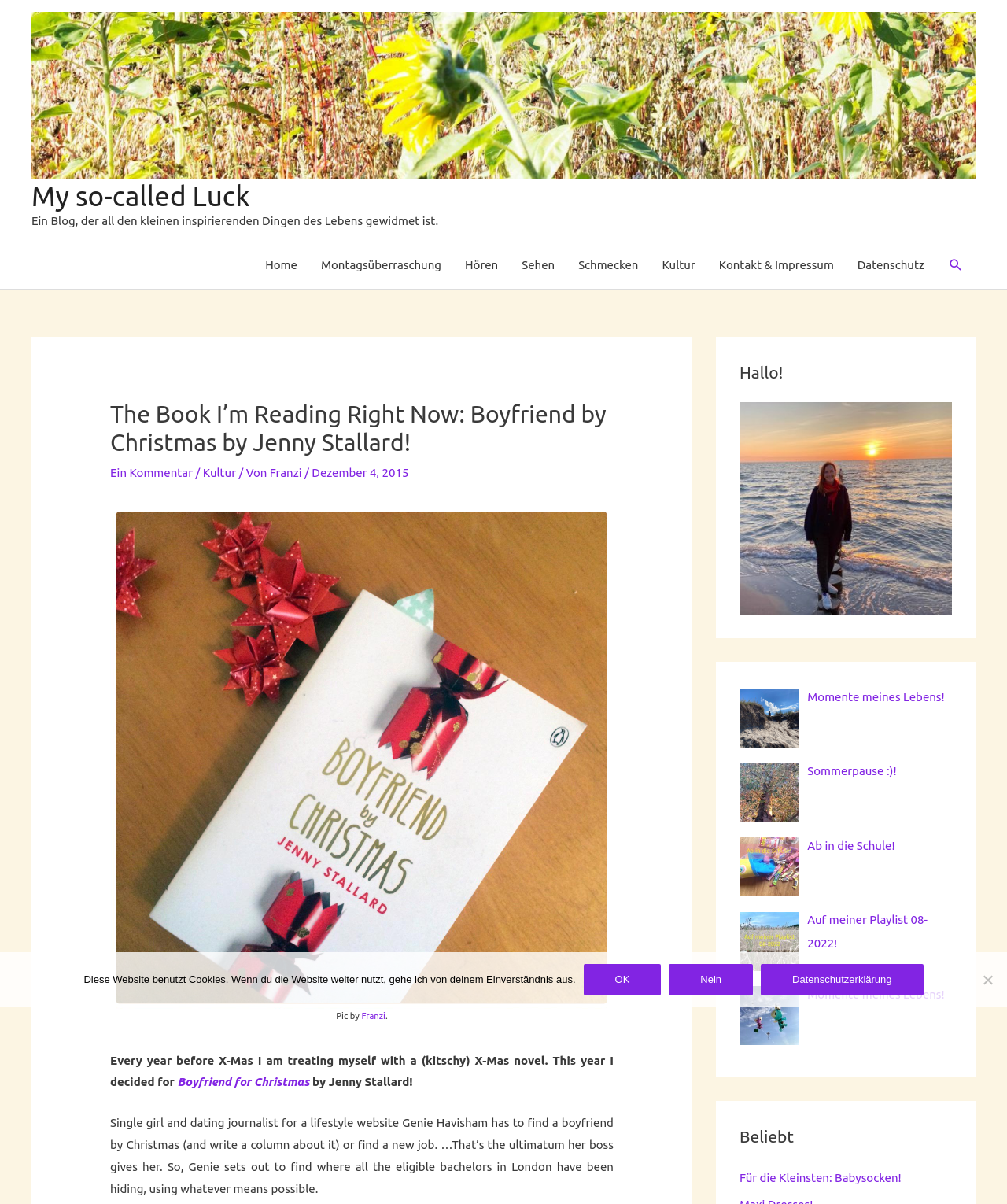Use a single word or phrase to answer the question:
What is the name of the author of the book?

Jenny Stallard